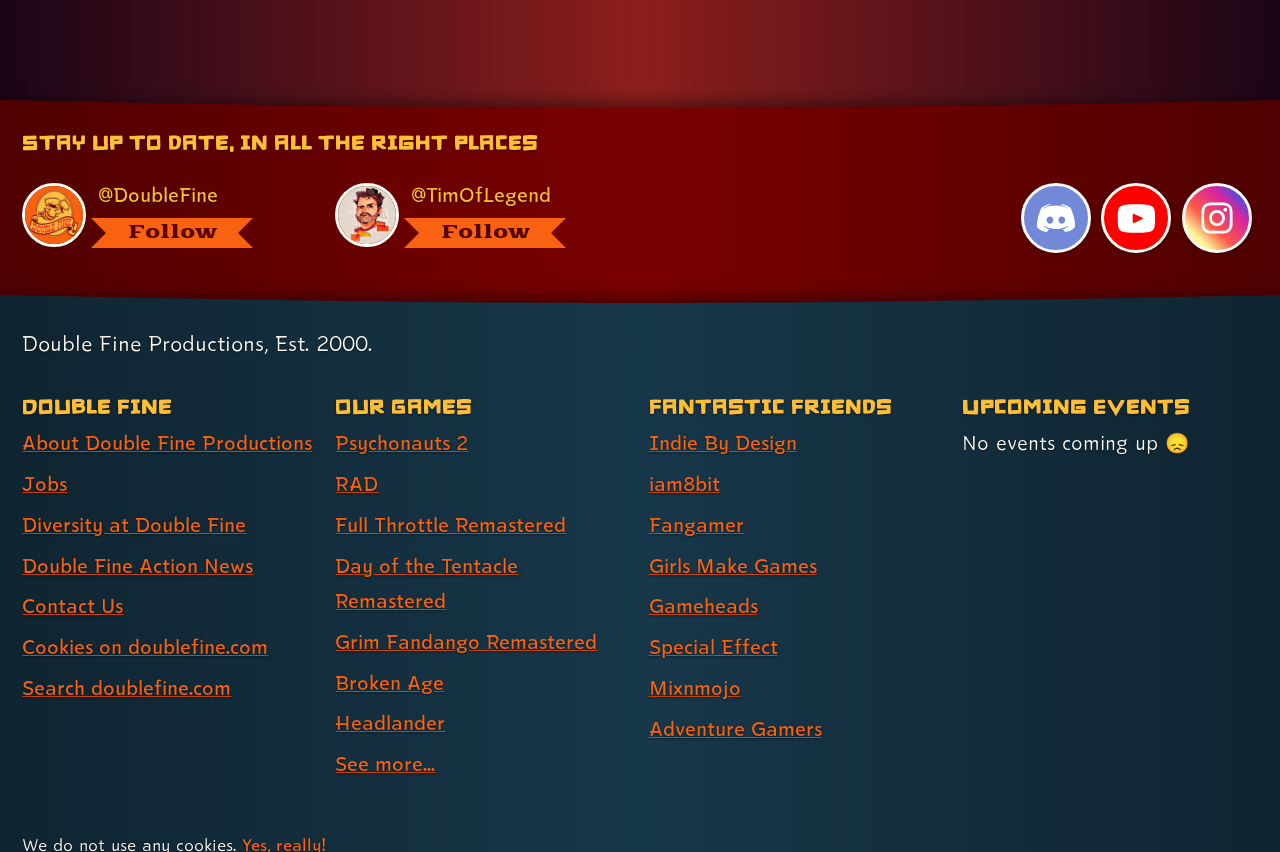How many social media profiles are linked on the webpage?
Refer to the image and answer the question using a single word or phrase.

4